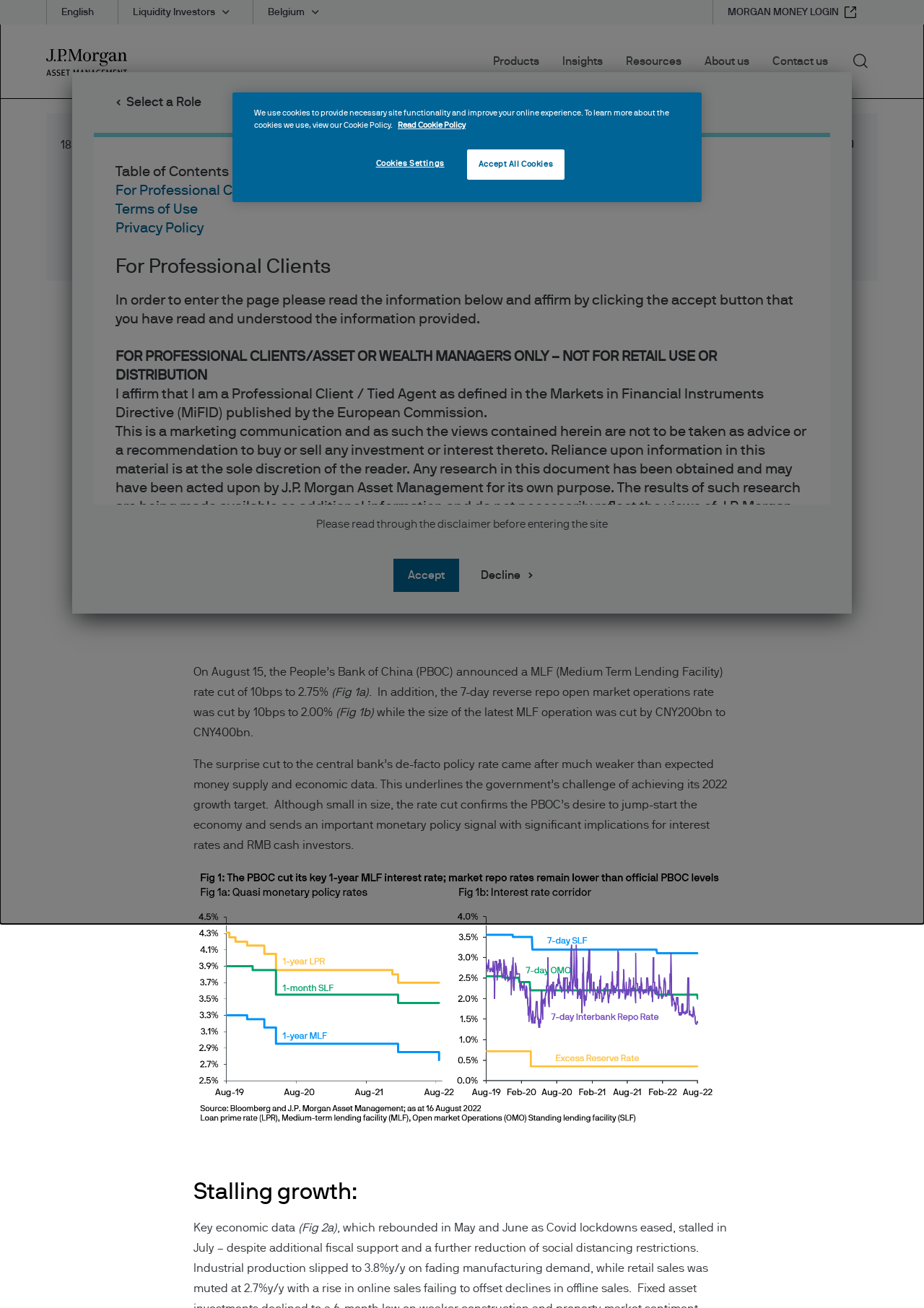Identify the bounding box coordinates of the section to be clicked to complete the task described by the following instruction: "Click the 'Products' link". The coordinates should be four float numbers between 0 and 1, formatted as [left, top, right, bottom].

[0.527, 0.036, 0.59, 0.073]